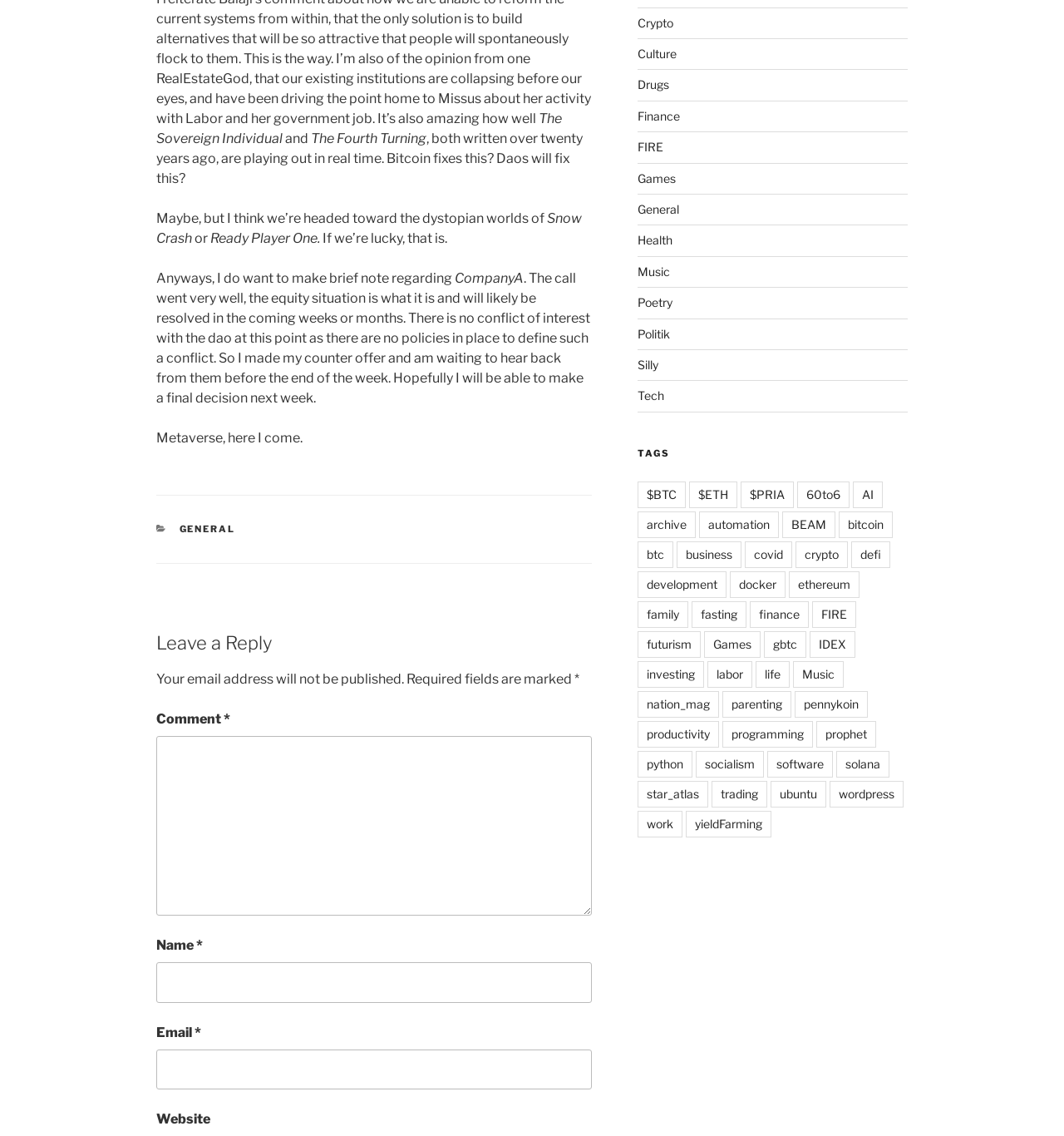Respond to the question with just a single word or phrase: 
What is the title of the first book mentioned?

The Sovereign Individual